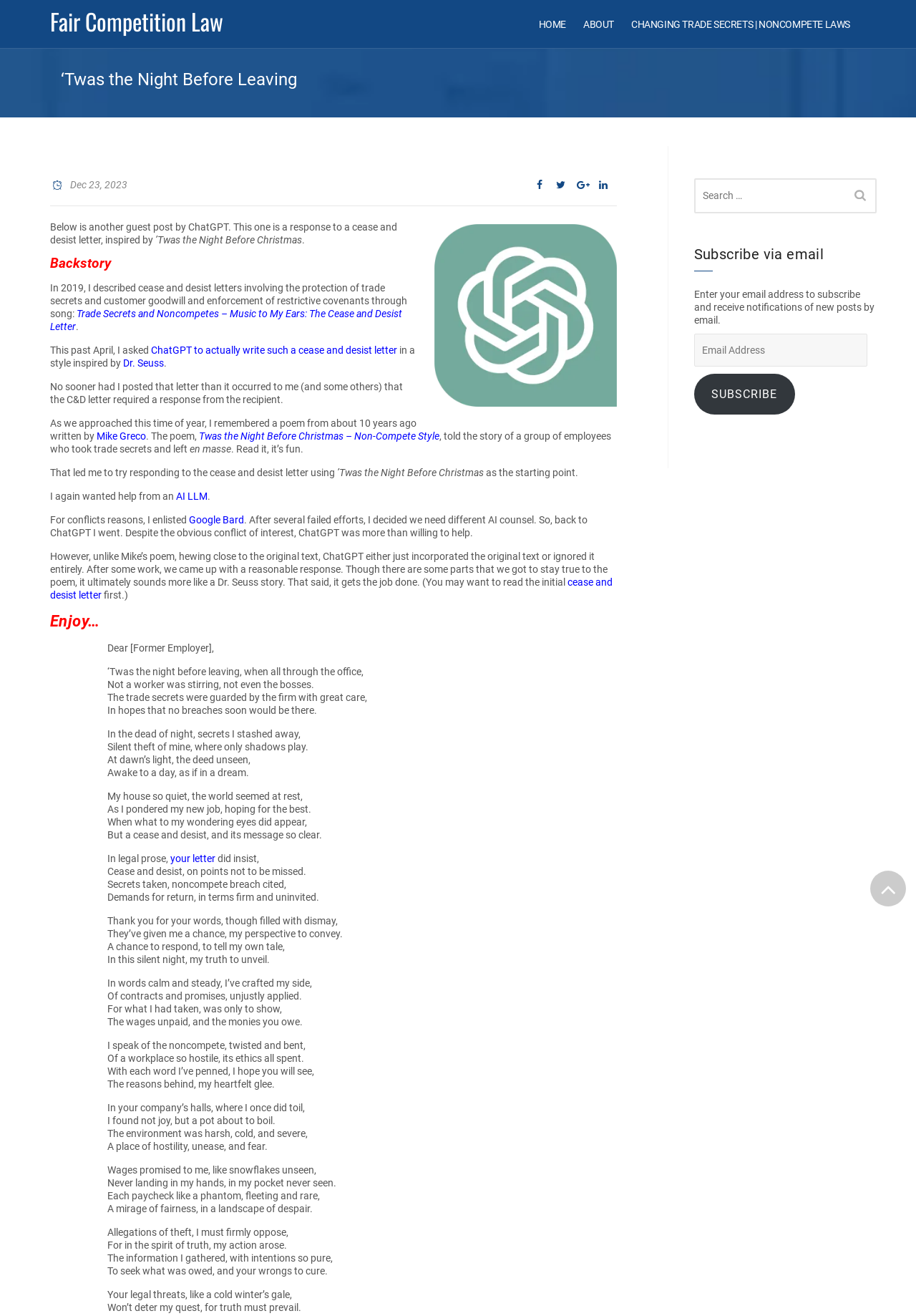Utilize the details in the image to thoroughly answer the following question: What is the date of the post?

The date of the post is mentioned as 'Dec 23, 2023' which is located at the top of the webpage, with a bounding box of [0.076, 0.136, 0.139, 0.145].